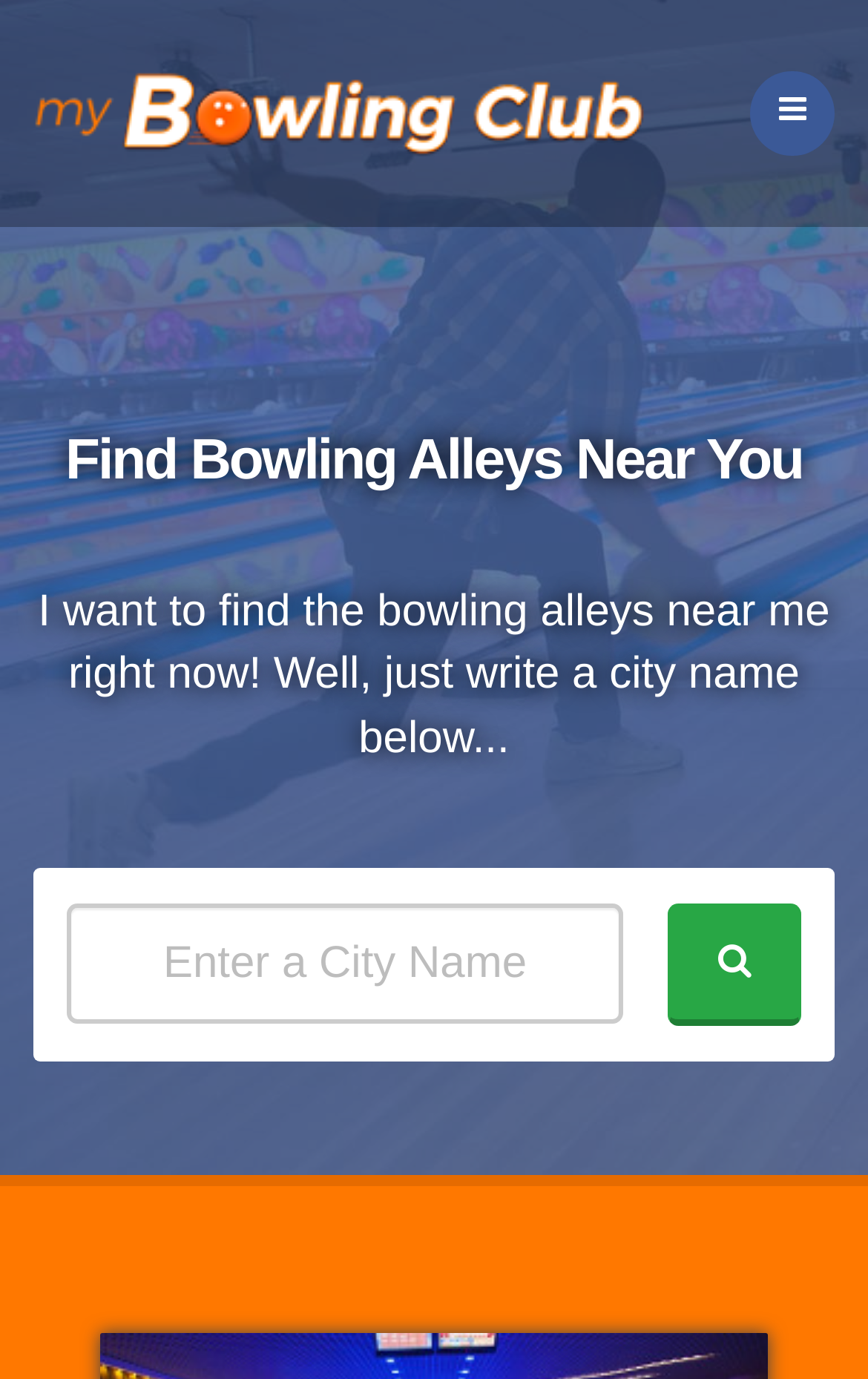What is the overall theme of the webpage?
Please answer the question as detailed as possible.

The overall theme of the webpage is finding bowling alleys near the user's location, as indicated by the heading 'Find Bowling Alleys Near You', the instruction to enter a city name, and the presence of a search or submit button.